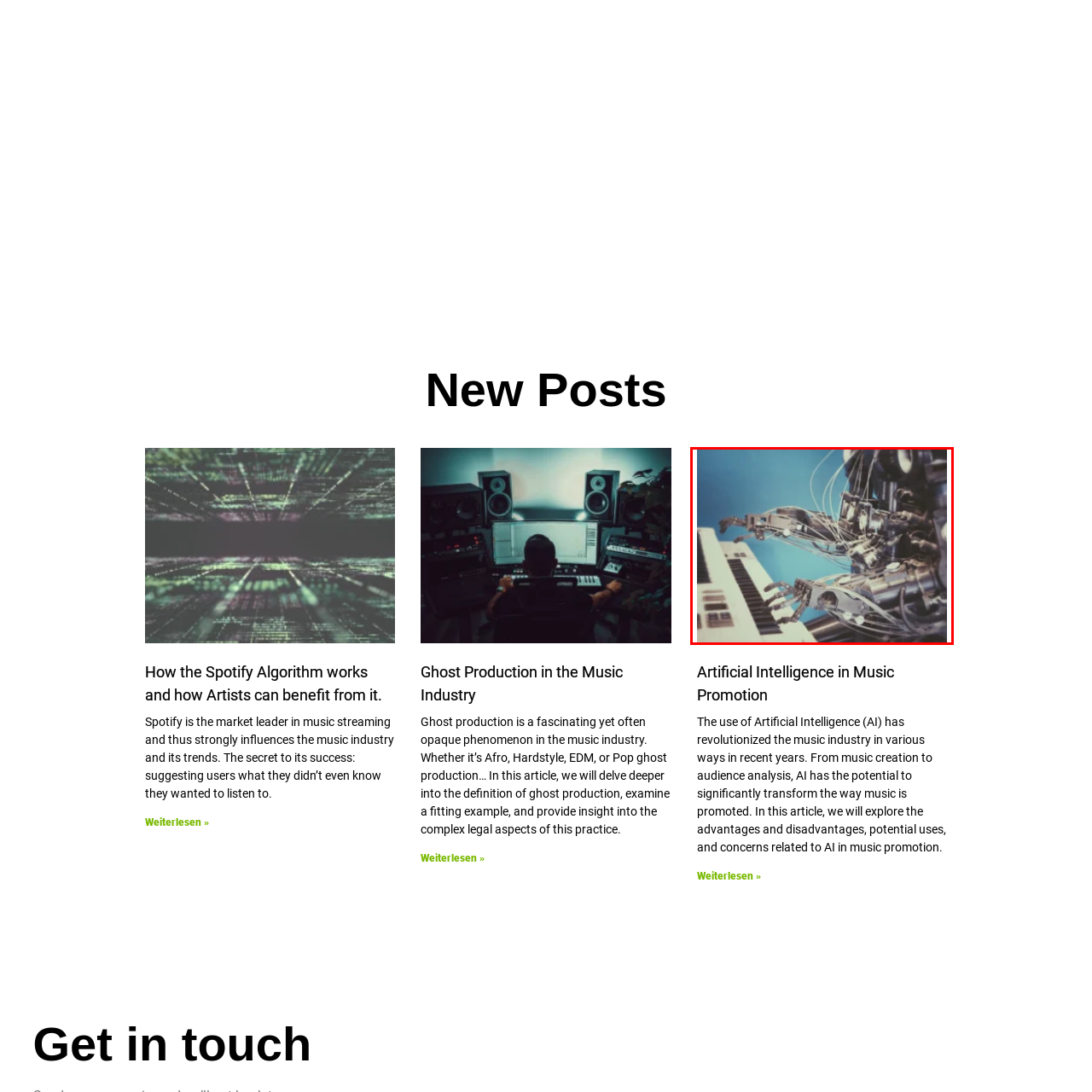Give an elaborate description of the visual elements within the red-outlined box.

This captivating image features an advanced robotic system with intricately designed mechanical arms poised over a keyboard, highlighting the intersection of technology and music. The robotic hands, equipped with fine motorized fingers, are actively engaged in playing, showcasing how artificial intelligence is making its presence felt in the music industry. Behind this innovative setup is a vibrant blue backdrop that accentuates the futuristic theme, emphasizing the revolution brought by AI in music creation and promotion. This visual encapsulates the growing trend of utilizing automated systems in artistic expression, inviting viewers to consider the implications and possibilities of AI-enhanced musical compositions.